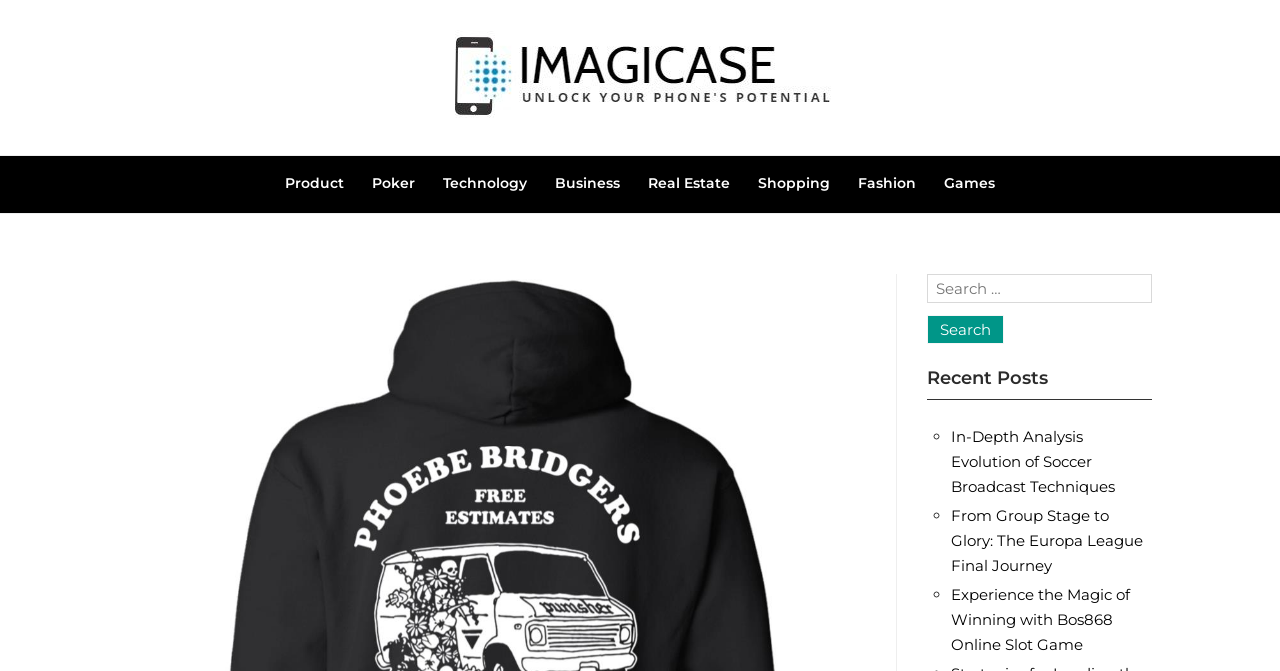Locate the bounding box coordinates of the clickable element to fulfill the following instruction: "click on In-Depth Analysis Evolution of Soccer Broadcast Techniques". Provide the coordinates as four float numbers between 0 and 1 in the format [left, top, right, bottom].

[0.743, 0.637, 0.871, 0.74]